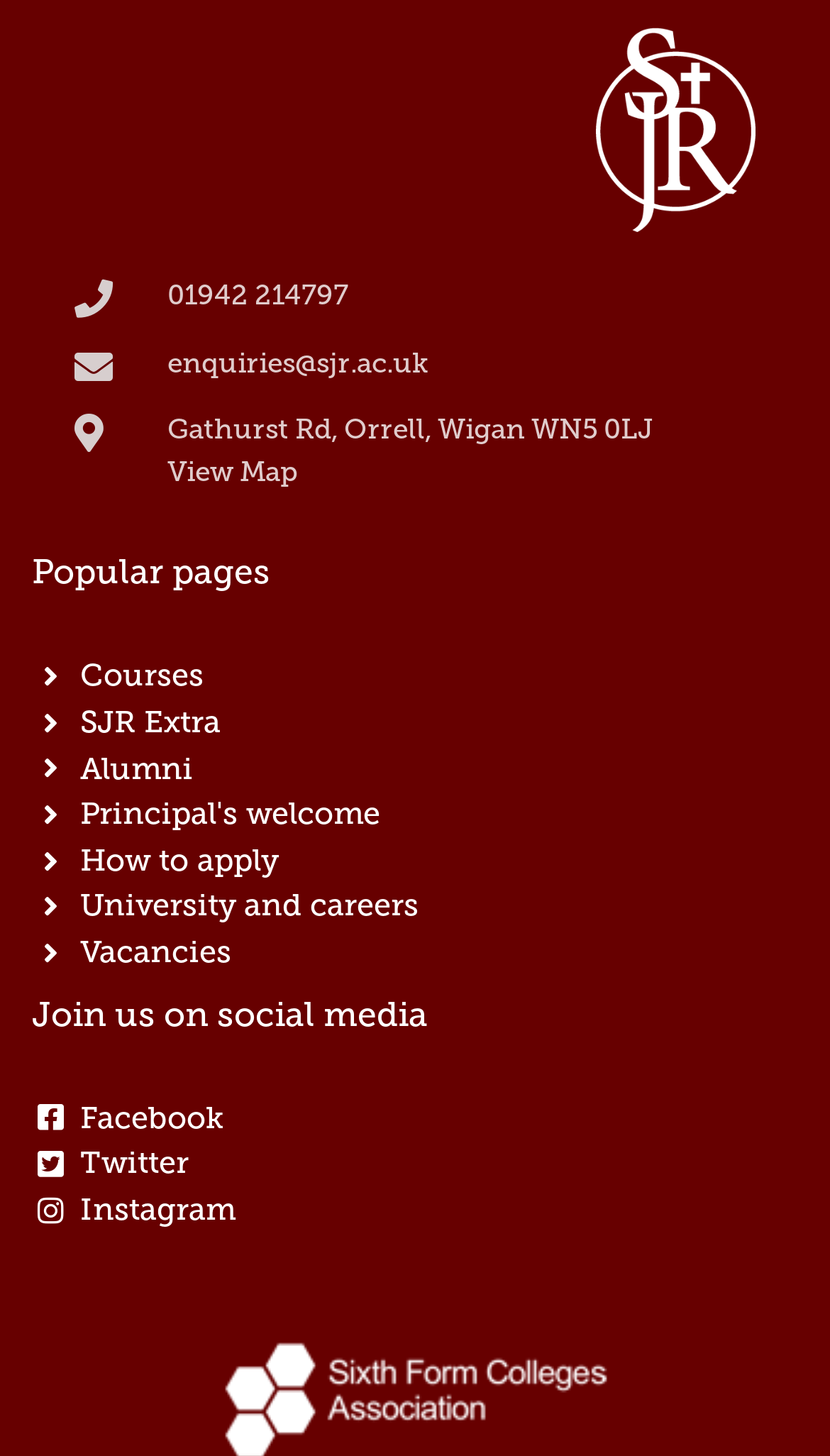What are the popular pages on Saint John Rigby's website?
Answer the question in a detailed and comprehensive manner.

I found the popular pages by looking at the link elements under the heading 'Popular pages' which are located at the middle of the webpage.